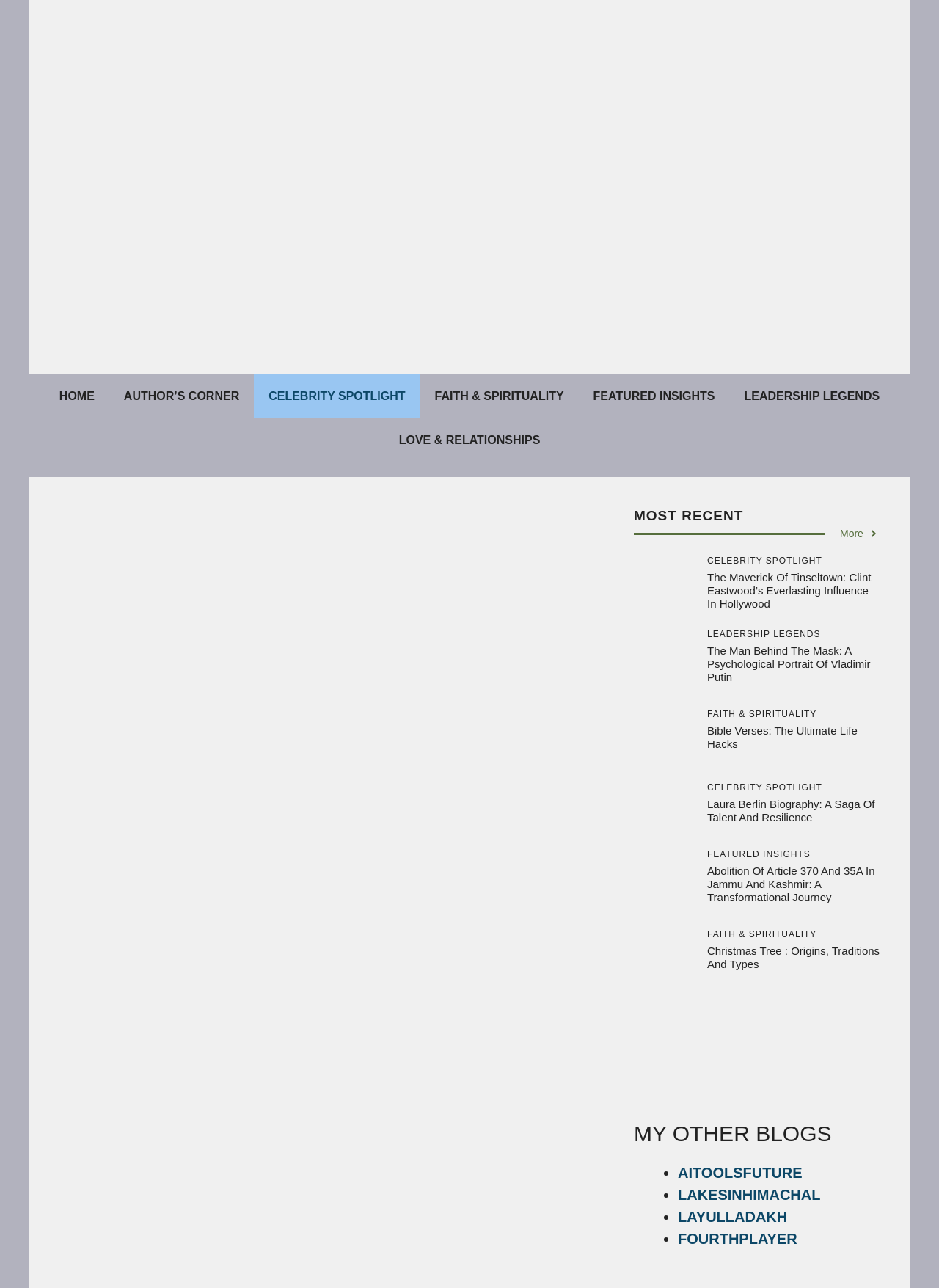Provide an in-depth caption for the webpage.

This webpage is dedicated to Clint Eastwood, a Hollywood legend with a career spanning over seven decades. At the top, there is a banner with a link to "Love Best Quotes" accompanied by an image. Below the banner, a navigation menu with several links is situated, including "HOME", "AUTHOR'S CORNER", "CELEBRITY SPOTLIGHT", and more.

The main content of the webpage is divided into sections, each with a heading and a figure or image. The first section is titled "MOST RECENT" and features a link to "More". Below this section, there are several articles or blog posts, each with a heading, a link, and an accompanying image. These articles are categorized under different headings such as "CELEBRITY SPOTLIGHT", "LEADERSHIP LEGENDS", "FAITH & SPIRITUALITY", and "FEATURED INSIGHTS".

The articles include "The Maverick Of Tinseltown: Clint Eastwood’s Everlasting Influence In Hollywood", "The Man Behind The Mask: A Psychological Portrait Of Vladimir Putin", "Bible Verses: The Ultimate Life Hacks", and more. Each article has a brief summary or title, a link to read more, and an image related to the topic.

Towards the bottom of the webpage, there is a section titled "MY OTHER BLOGS" with links to other blogs, including "AITOOLSFUTURE", "LAKESINHIMACHAL", "LAYULLADAKH", and "FOURTHPLAYER".